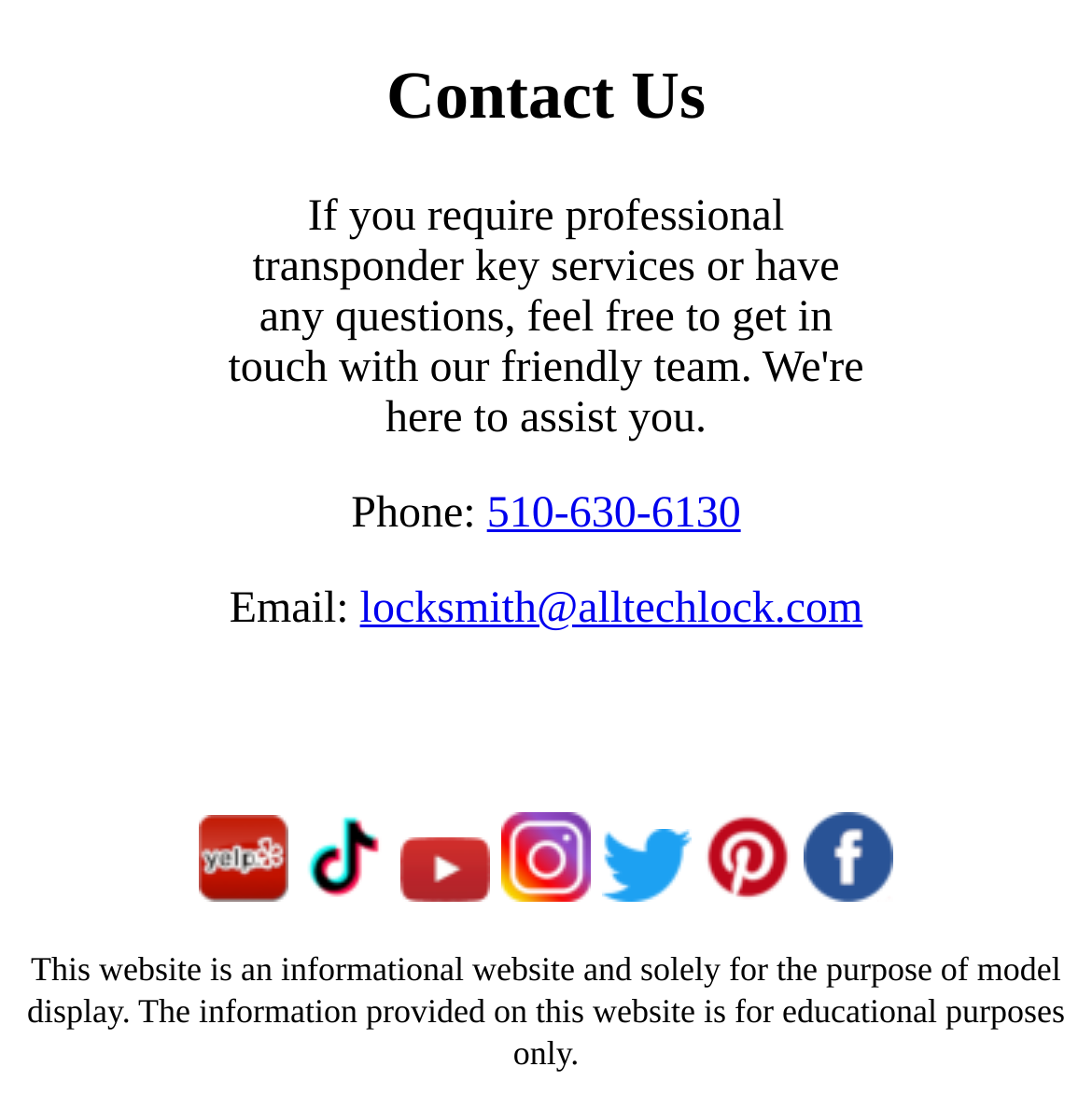What is the position of the Yelp link?
Please answer the question with a detailed and comprehensive explanation.

The Yelp link is located at the top-left among the social media links, which are positioned at the bottom of the webpage.